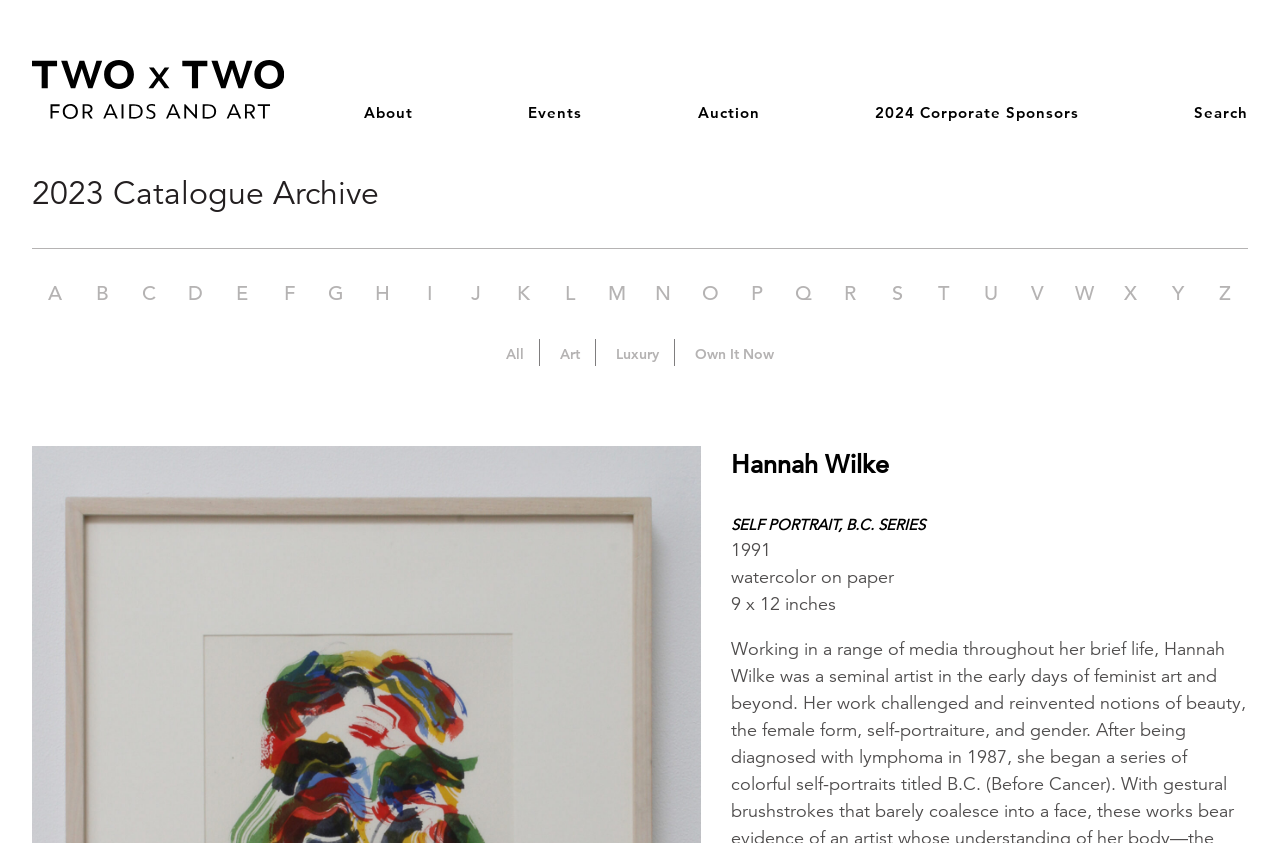What is the title of the artwork series featured on this webpage?
Using the image, elaborate on the answer with as much detail as possible.

I found the answer by looking at the heading element with the bounding box coordinates [0.571, 0.609, 0.975, 0.636], which contains the text 'SELF PORTRAIT, B.C. SERIES'.